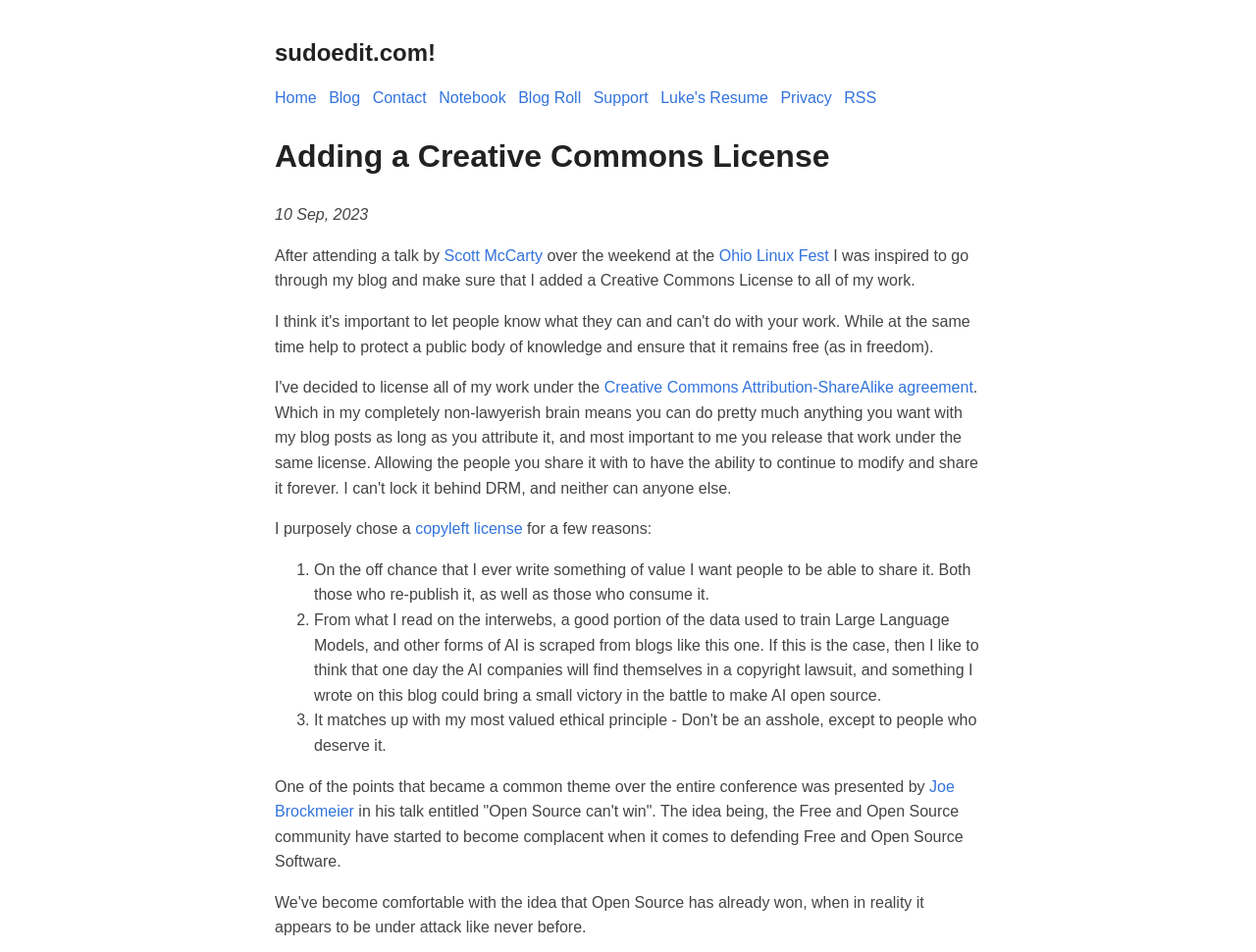Please find the bounding box coordinates of the clickable region needed to complete the following instruction: "read blog posts". The bounding box coordinates must consist of four float numbers between 0 and 1, i.e., [left, top, right, bottom].

[0.262, 0.094, 0.287, 0.112]